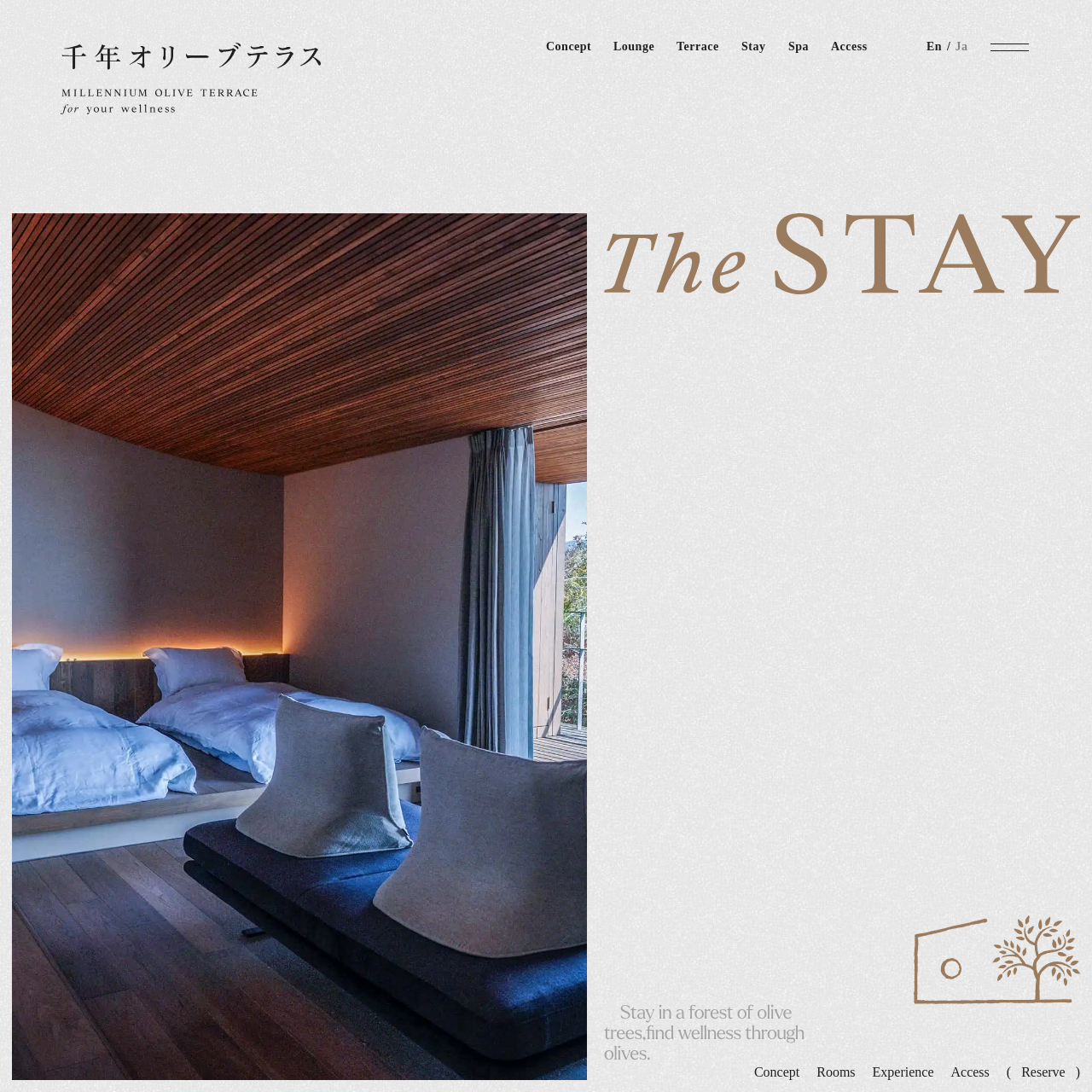Please determine the bounding box coordinates of the area that needs to be clicked to complete this task: 'View Concept page'. The coordinates must be four float numbers between 0 and 1, formatted as [left, top, right, bottom].

[0.5, 0.037, 0.542, 0.048]